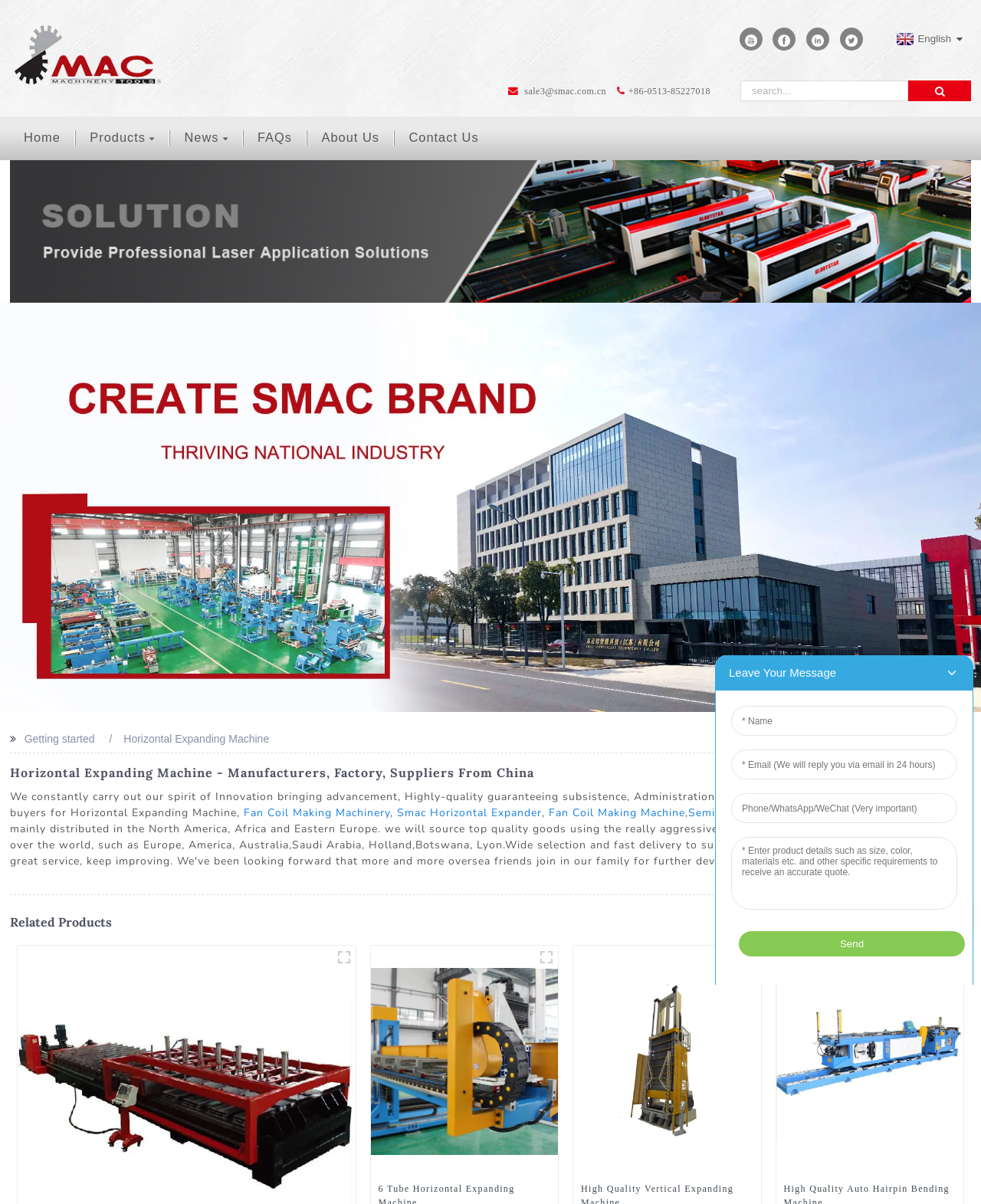Pinpoint the bounding box coordinates of the element to be clicked to execute the instruction: "View Horizontal Expanding Machine products".

[0.126, 0.608, 0.274, 0.619]